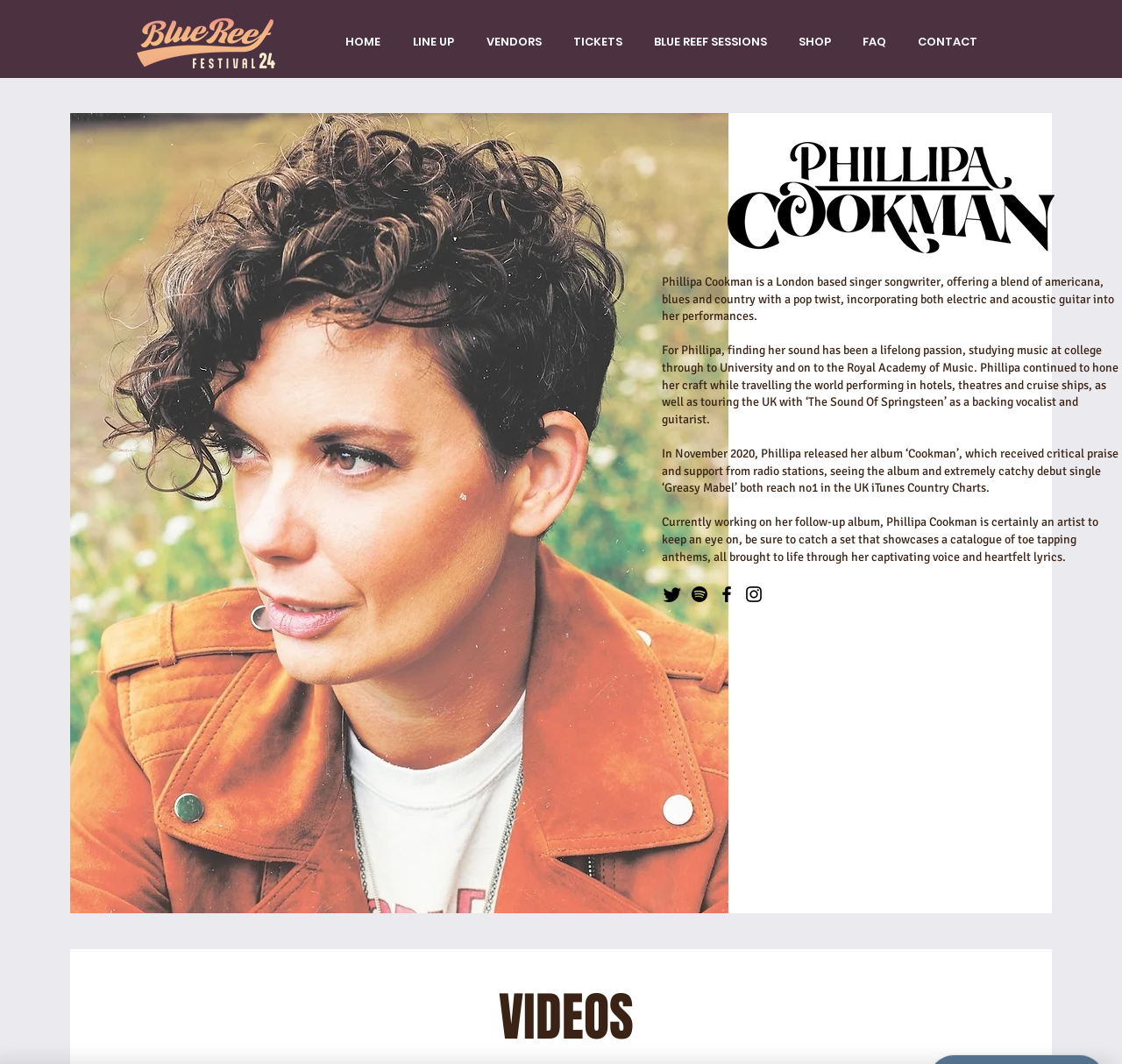Give a one-word or short-phrase answer to the following question: 
How many social media links are in the Social Bar?

4